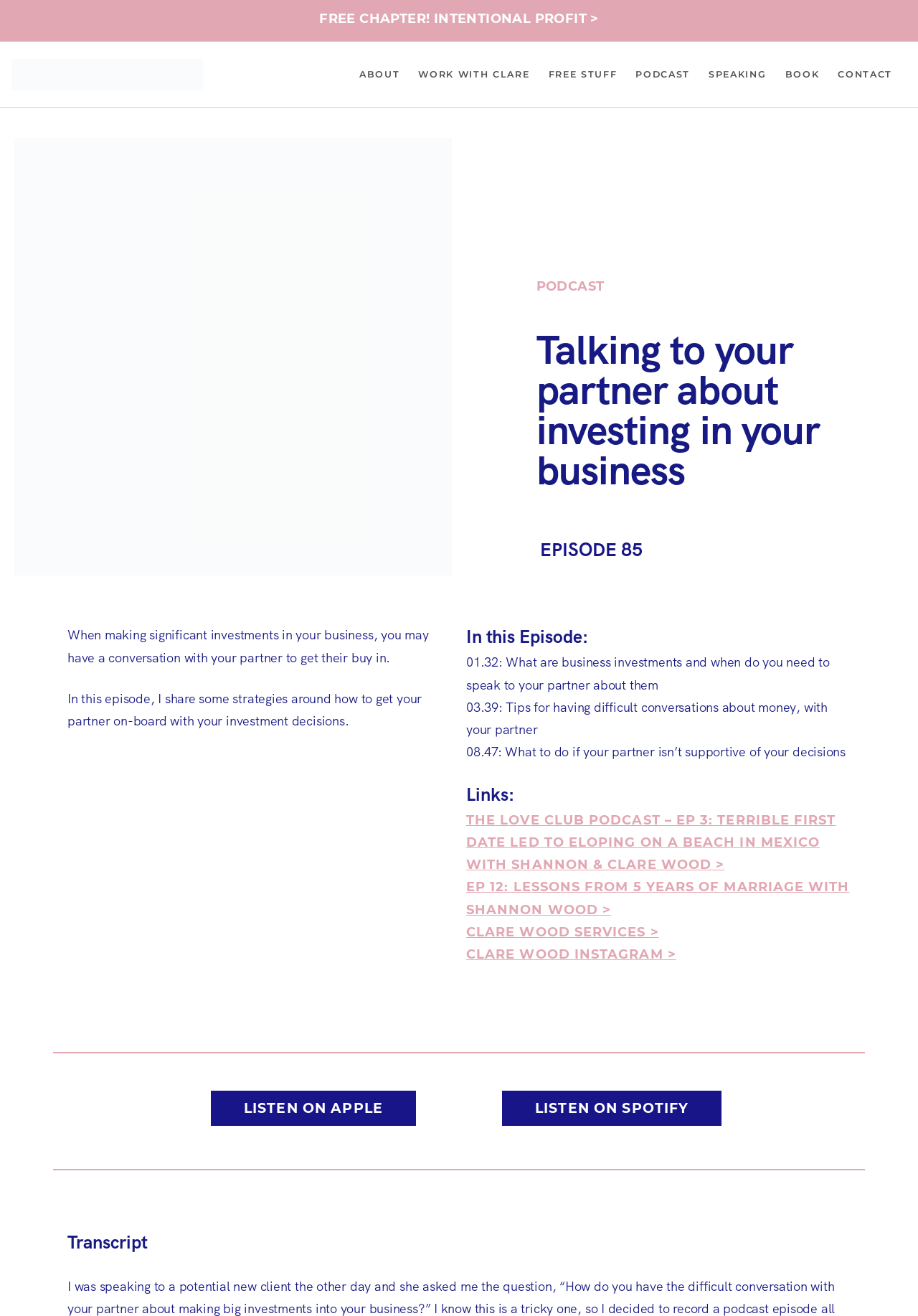Produce an extensive caption that describes everything on the webpage.

This webpage is about Clare Wood, a Business Coach and Money Mentor, and appears to be a podcast episode page. At the top, there is a heading "FREE CHAPTER! INTENTIONAL PROFIT >" with a link to access the free chapter. Below this, there are several links to navigate to different sections of the website, including "ABOUT", "WORK WITH CLARE", "FREE STUFF", "PODCAST", "SPEAKING", "BOOK", and "CONTACT".

The main content of the page is focused on a podcast episode, "Talking to your partner about investing in your business". The episode title is displayed prominently, followed by the episode number "EPISODE 85". The podcast description is provided, explaining that the episode discusses strategies for getting a partner on-board with business investment decisions.

Below the description, there is a section titled "In this Episode:", which lists the topics covered in the episode, including what business investments are, tips for having difficult conversations about money with a partner, and what to do if a partner isn't supportive of business decisions.

The page also includes links to related resources, such as other podcast episodes and Clare Wood's services and social media profiles. At the bottom, there are links to listen to the podcast on Apple and Spotify, as well as a link to access the transcript of the episode.